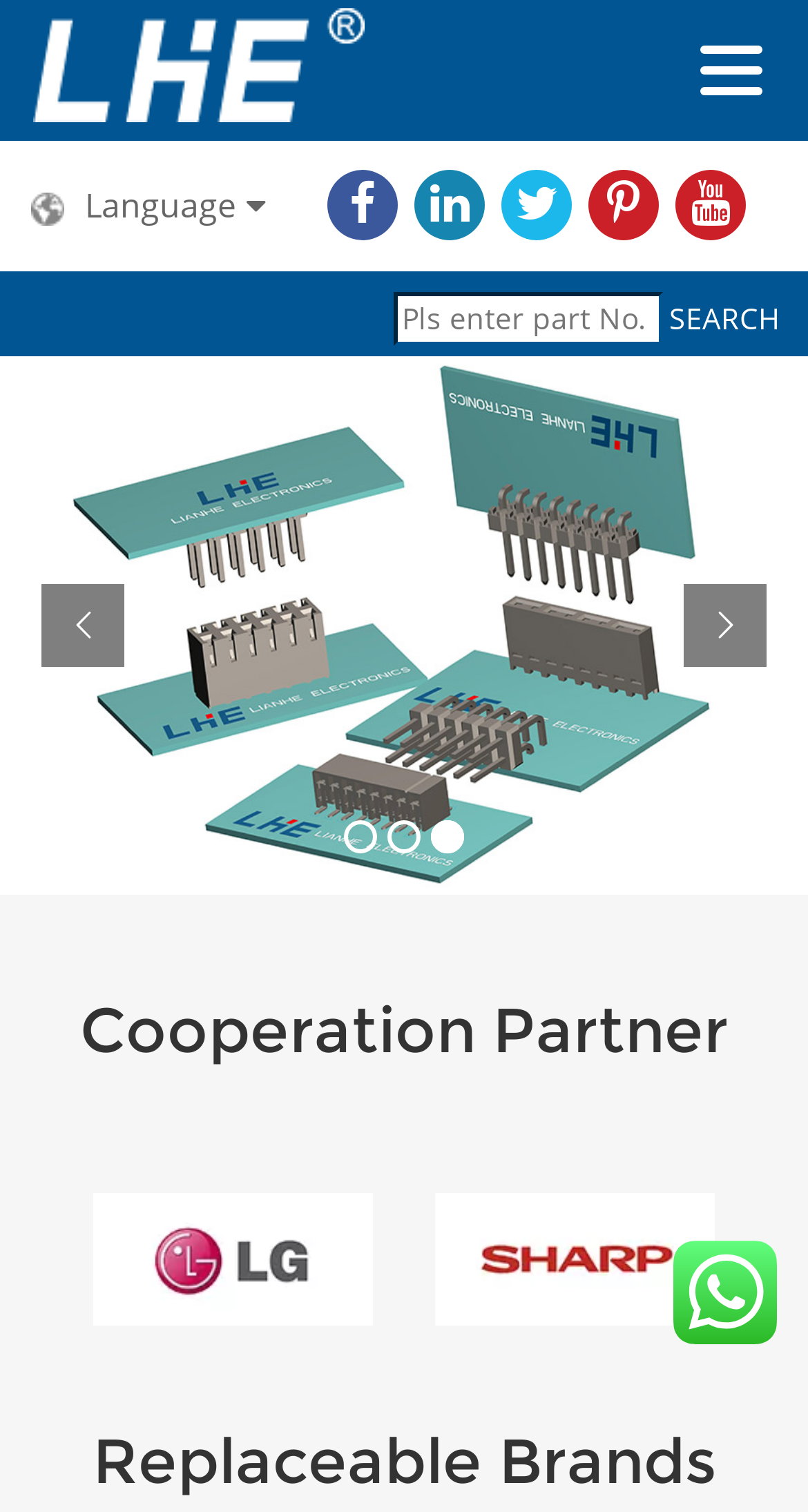Using a single word or phrase, answer the following question: 
How many language options are available?

5